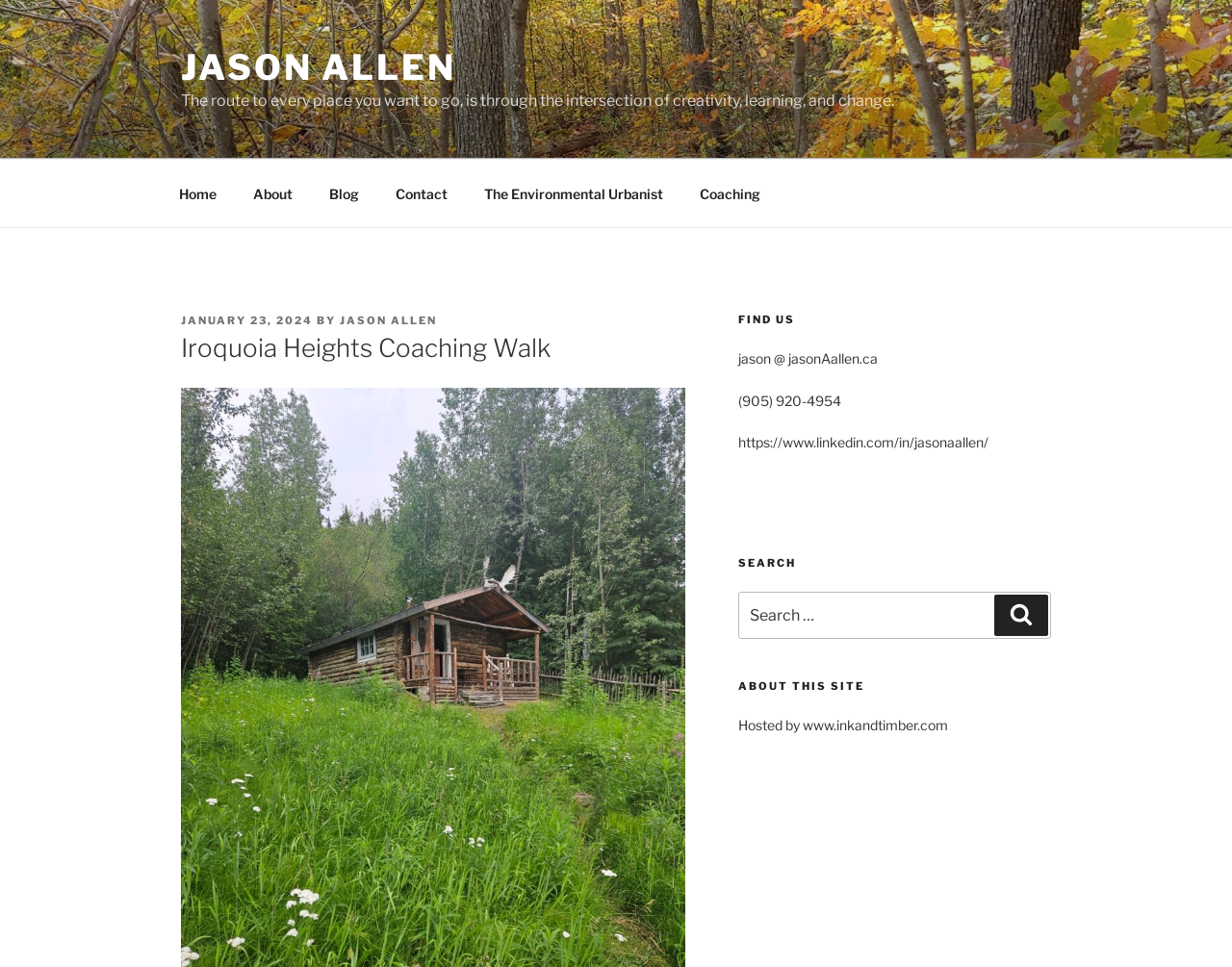Please specify the bounding box coordinates in the format (top-left x, top-left y, bottom-right x, bottom-right y), with values ranging from 0 to 1. Identify the bounding box for the UI component described as follows: Jason Allen

[0.147, 0.048, 0.37, 0.092]